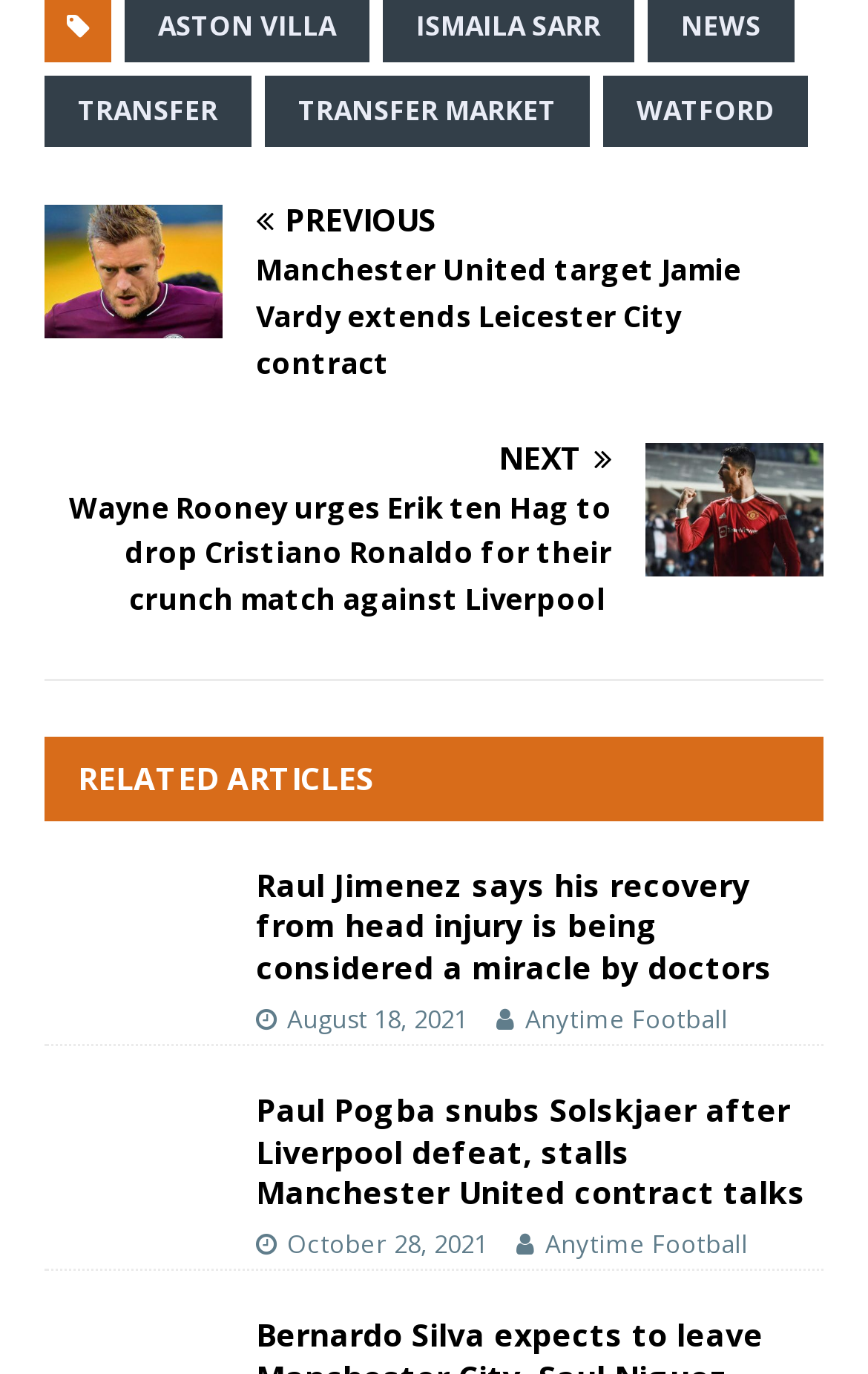What is the category of the article about Paul Pogba?
Refer to the image and respond with a one-word or short-phrase answer.

Anytime Football